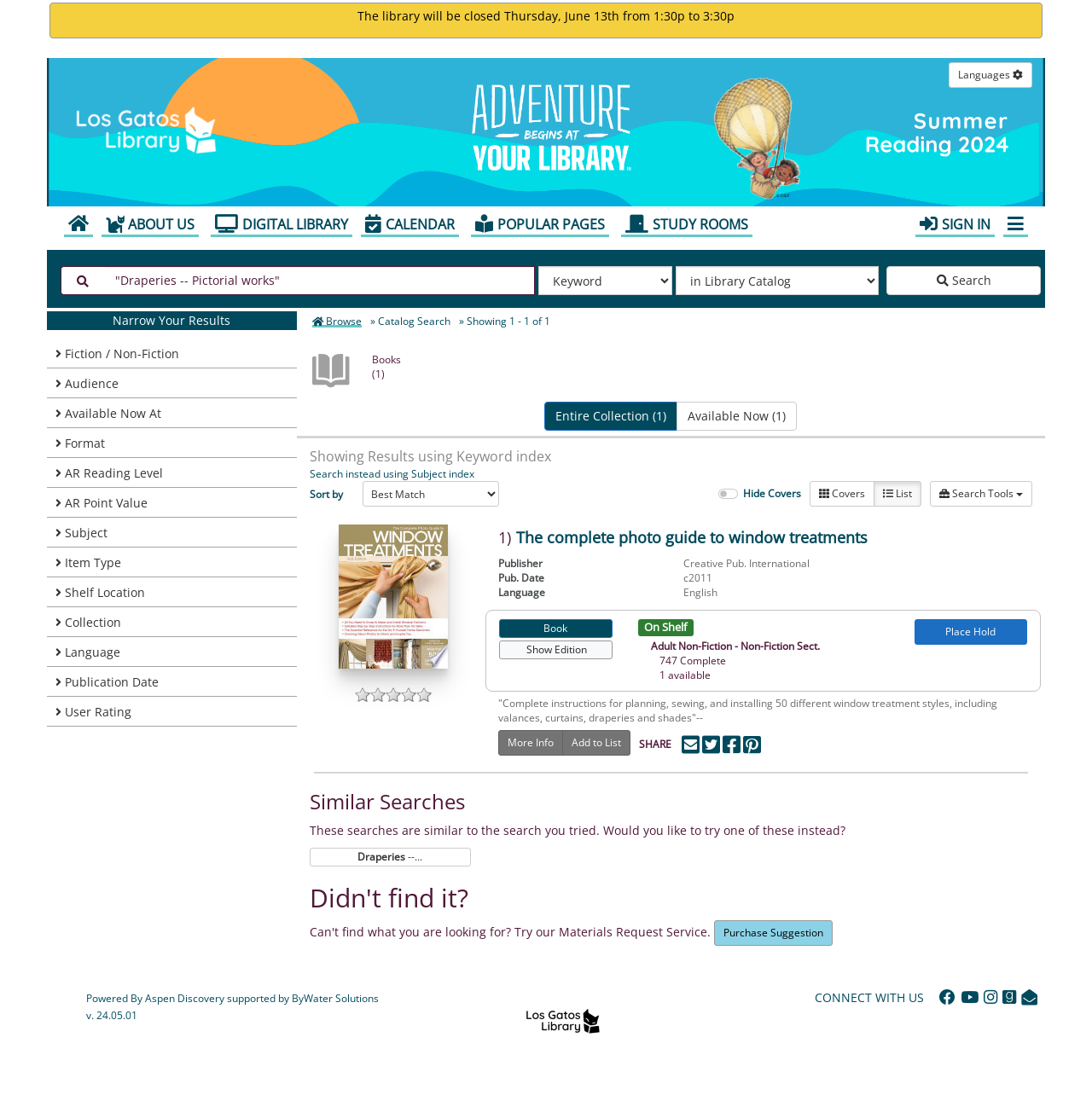Identify the bounding box for the UI element specified in this description: "Search instead using Subject index". The coordinates must be four float numbers between 0 and 1, formatted as [left, top, right, bottom].

[0.283, 0.421, 0.434, 0.435]